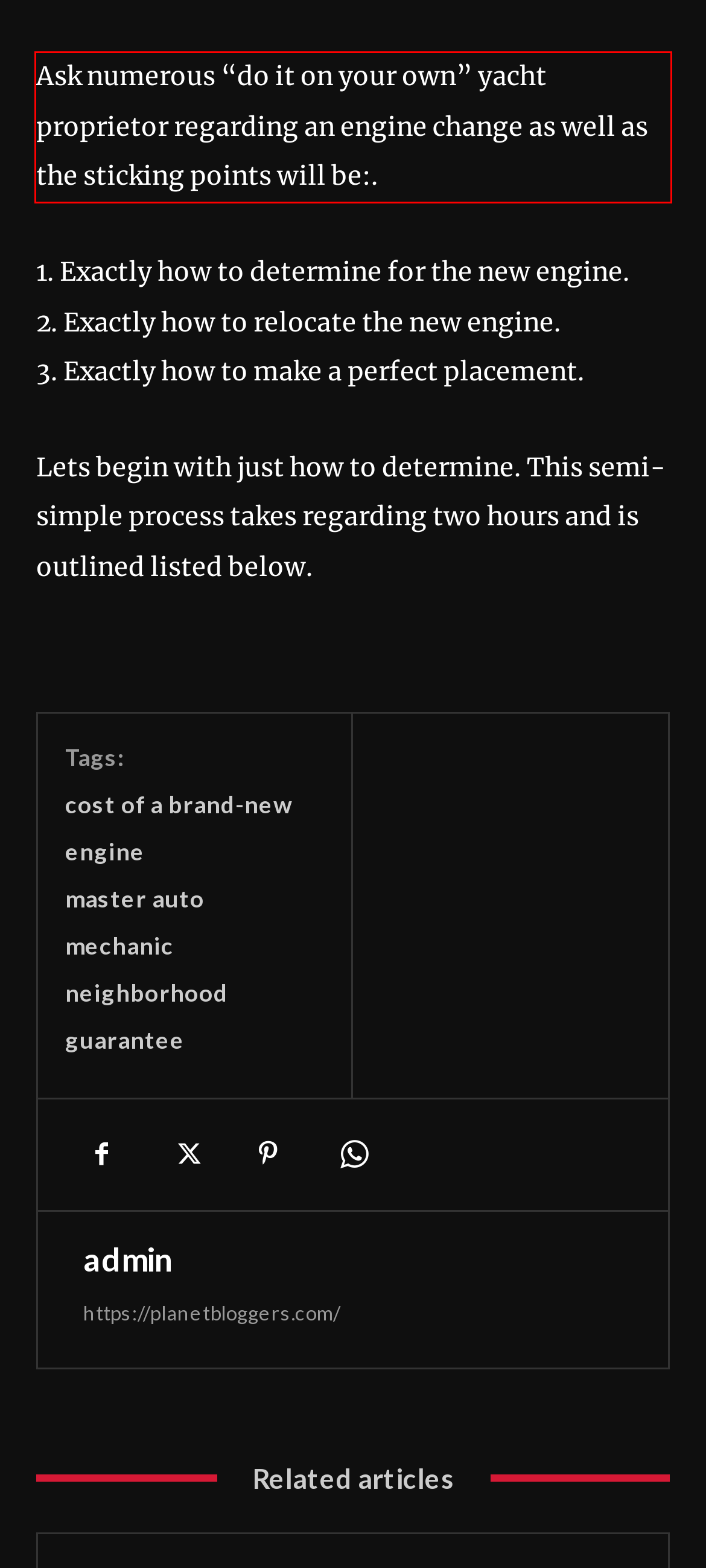Using OCR, extract the text content found within the red bounding box in the given webpage screenshot.

Ask numerous “do it on your own” yacht proprietor regarding an engine change as well as the sticking points will be:.